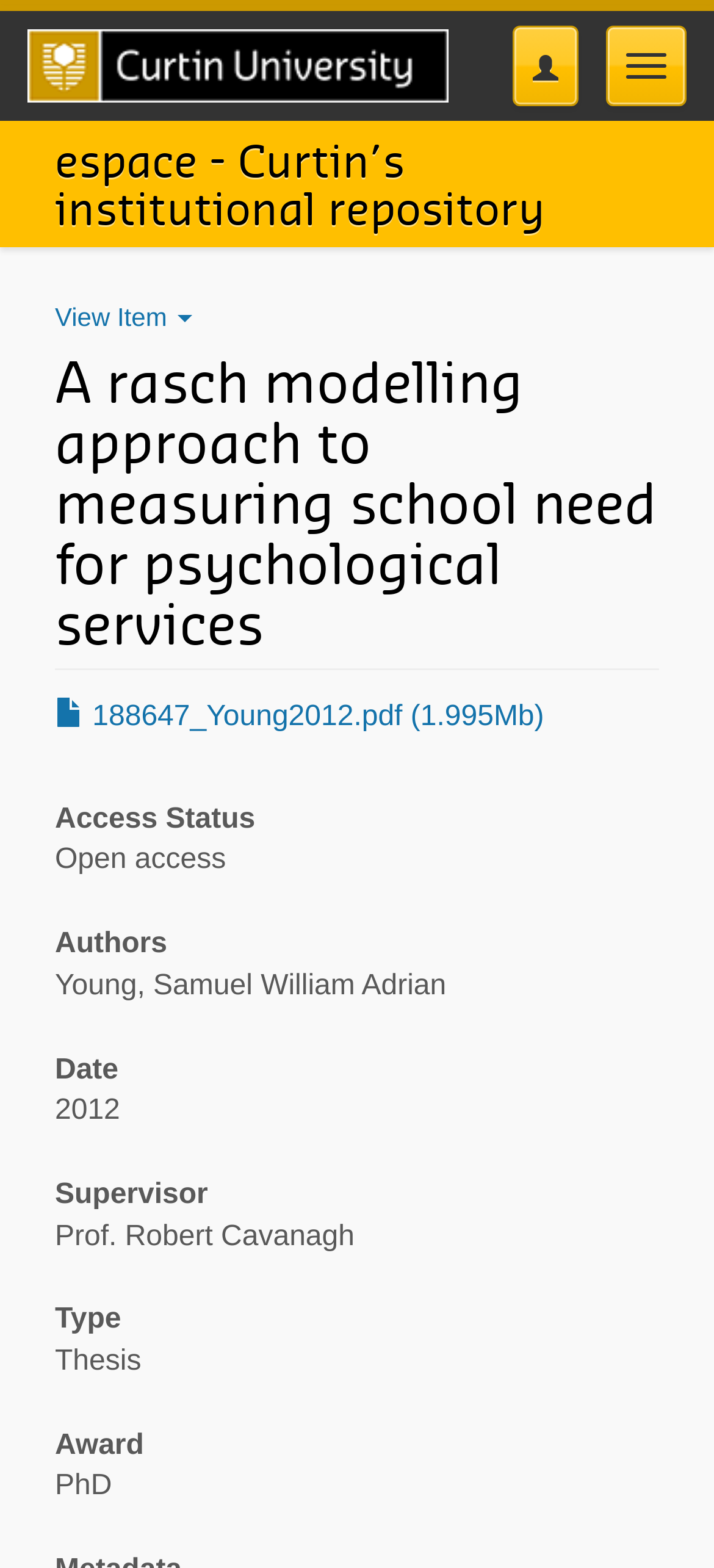Create a detailed summary of the webpage's content and design.

The webpage appears to be a repository page for a thesis or research paper titled "A rasch modelling approach to measuring school need for psychological services". 

At the top left corner, there is a link to the Curtin University Homepage, accompanied by an image of the university's logo. To the right of this, there are two buttons: "Toggle navigation" and another empty button. 

Below these elements, there is a link to "espace - Curtin’s institutional repository", which is also a heading. 

Further down, there is a prominent heading displaying the title of the research paper. Below this, there is a button labeled "View Item". 

To the right of the title, there is a link to a PDF file, "188647_Young2012.pdf", with a file size of 1.995Mb. 

The rest of the page is organized into sections, each with a heading and corresponding static text. These sections include "Access Status", "Authors", "Date", "Supervisor", "Type", and "Award". The static text within these sections provides information about the research paper, such as the author's name, date of publication, and type of thesis.